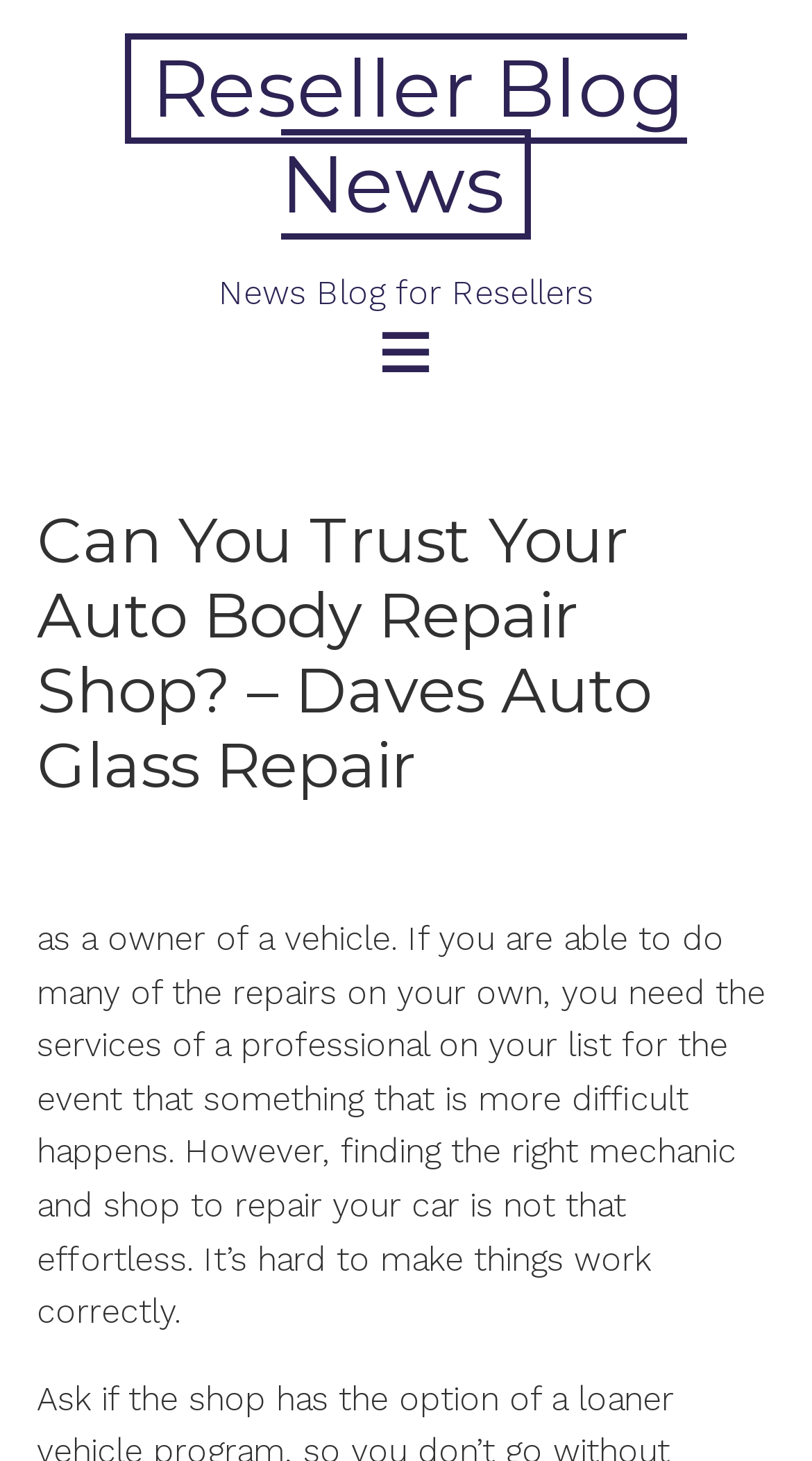Based on the description "Reseller Blog News", find the bounding box of the specified UI element.

[0.154, 0.023, 0.846, 0.164]